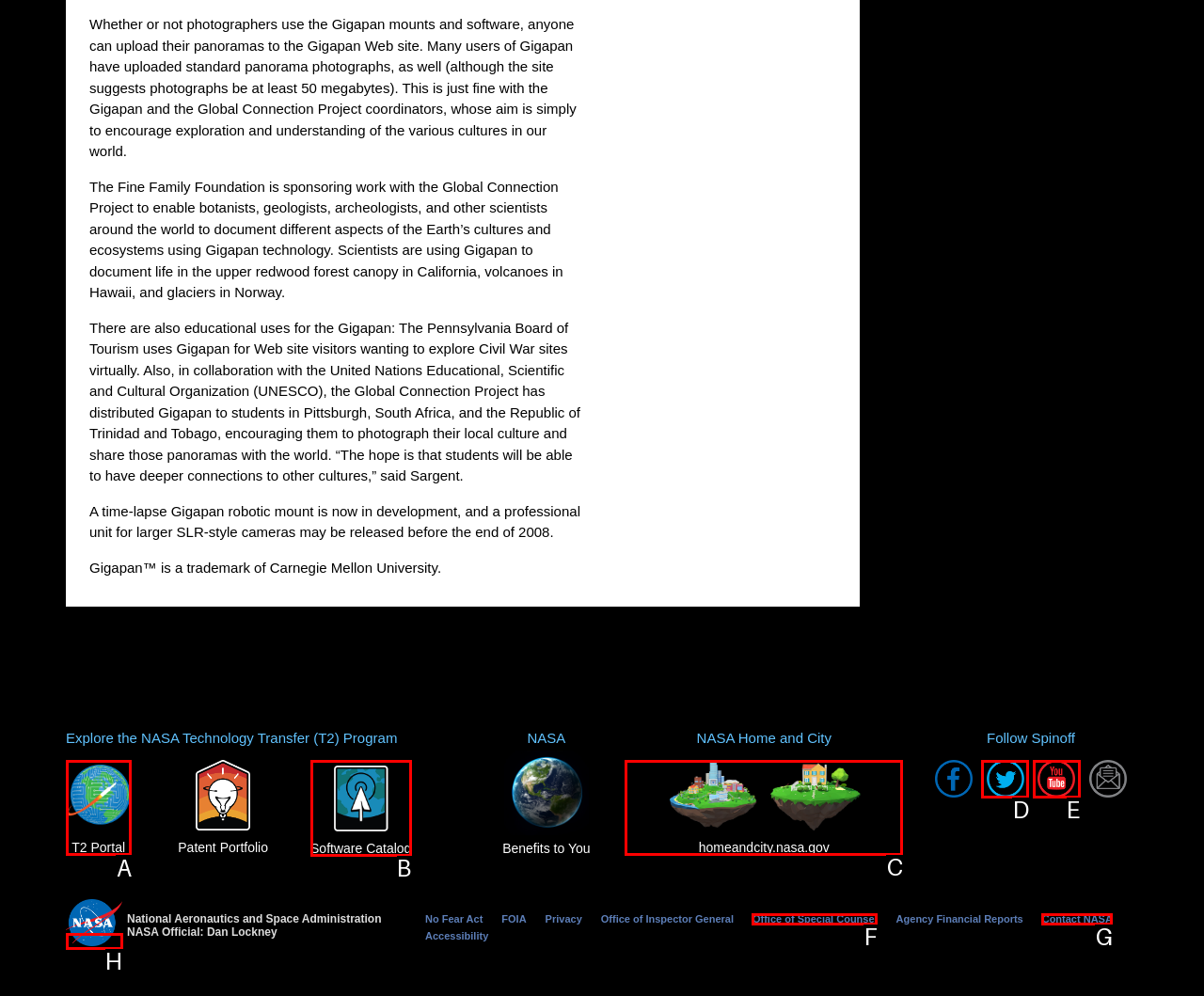Which HTML element should be clicked to perform the following task: Visit the T2 Portal
Reply with the letter of the appropriate option.

A